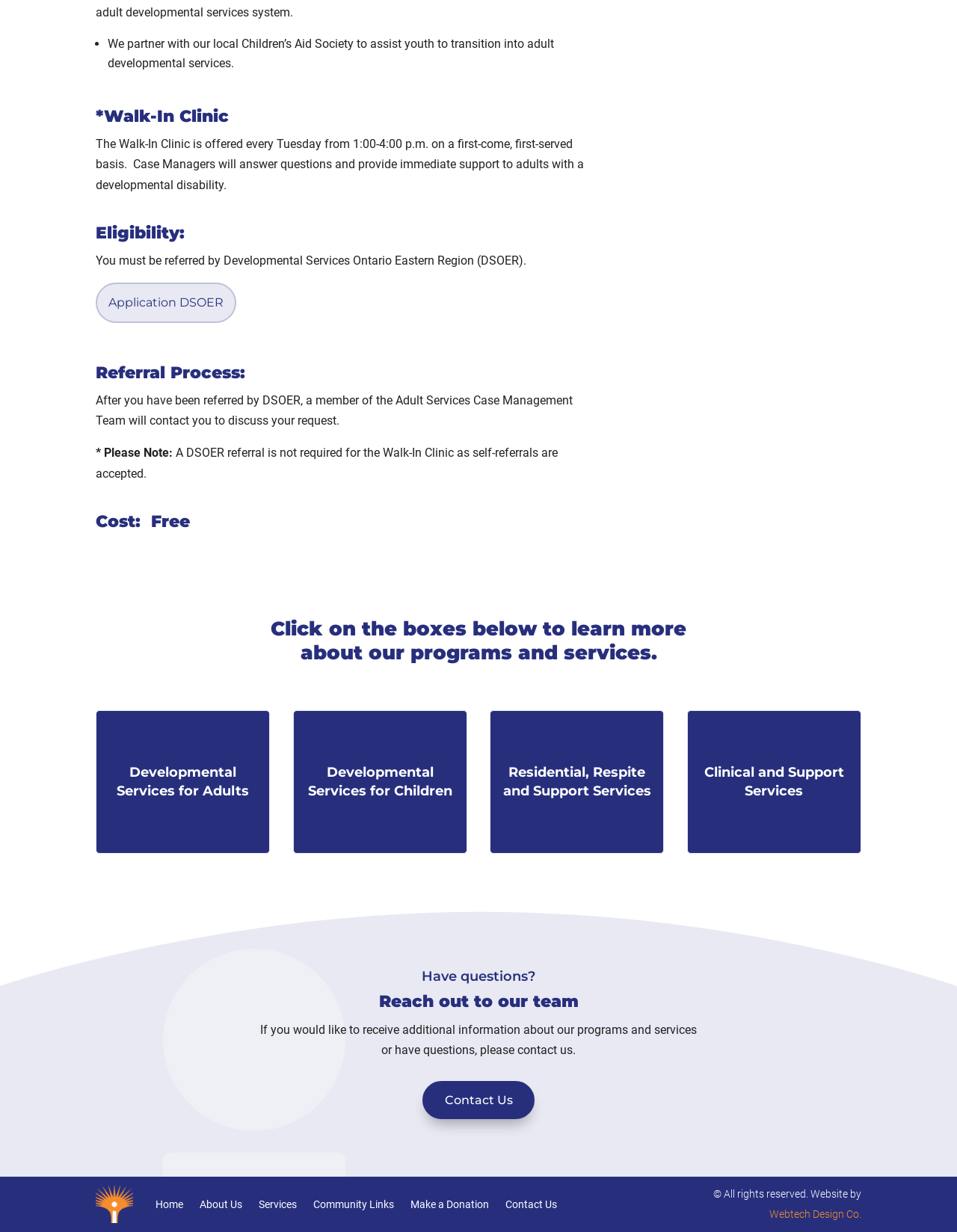Please identify the coordinates of the bounding box that should be clicked to fulfill this instruction: "Click on 'Application DSOER'".

[0.1, 0.23, 0.247, 0.262]